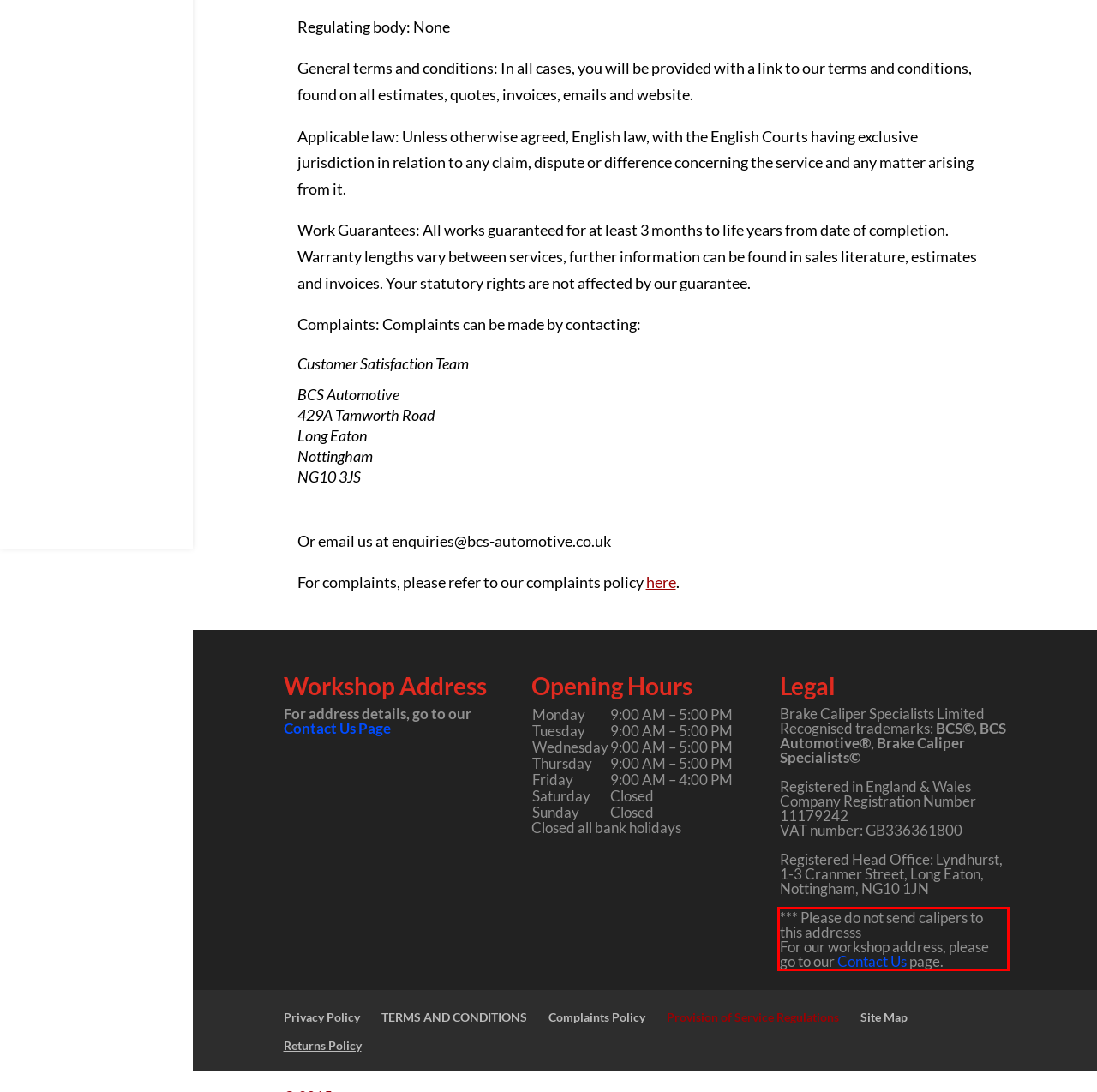Analyze the red bounding box in the provided webpage screenshot and generate the text content contained within.

*** Please do not send calipers to this addresss For our workshop address, please go to our Contact Us page.